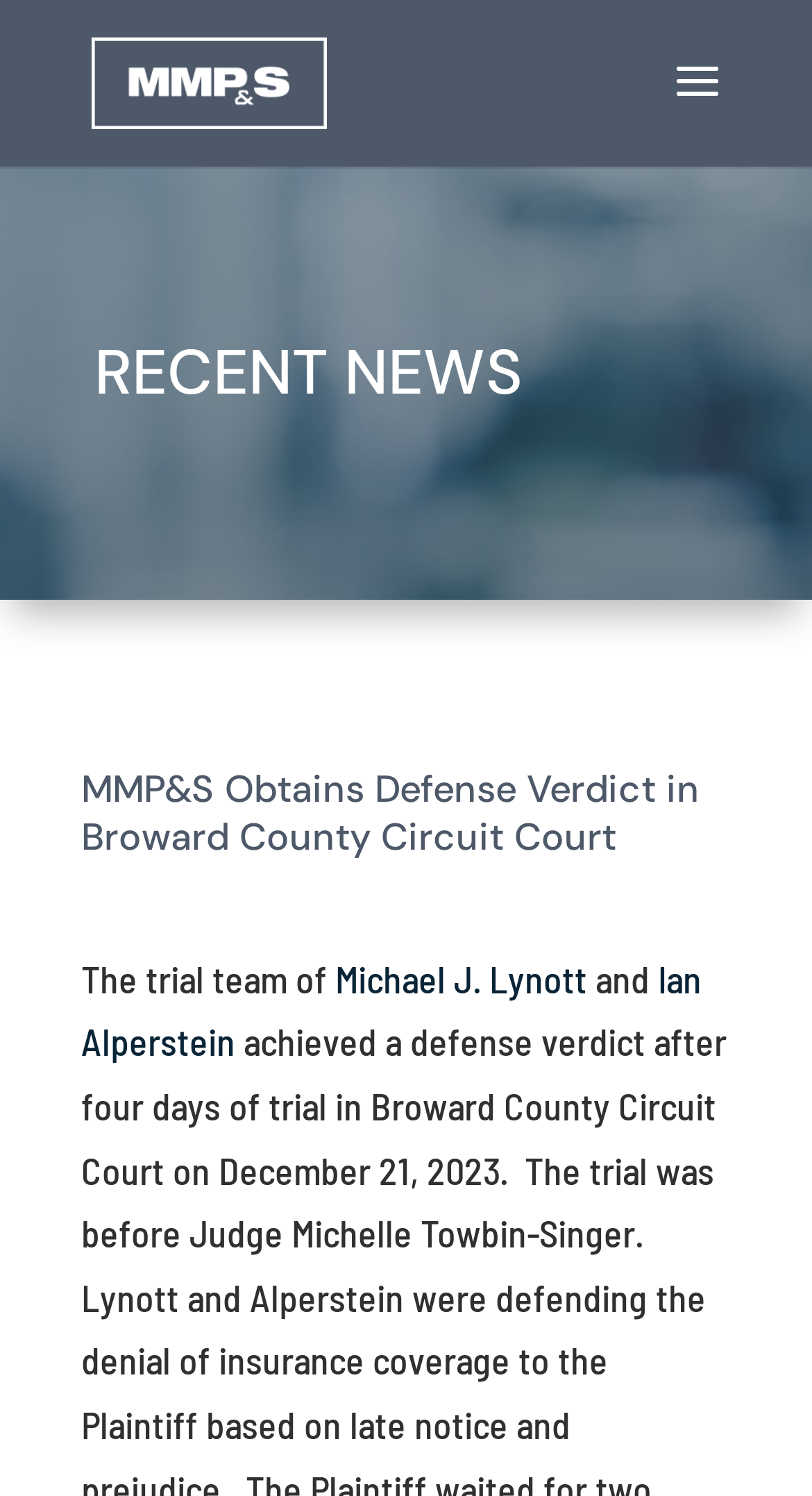Where did the trial take place?
Provide a fully detailed and comprehensive answer to the question.

I found the location of the trial by reading the text in the main article, which mentions 'Broward County Circuit Court'.